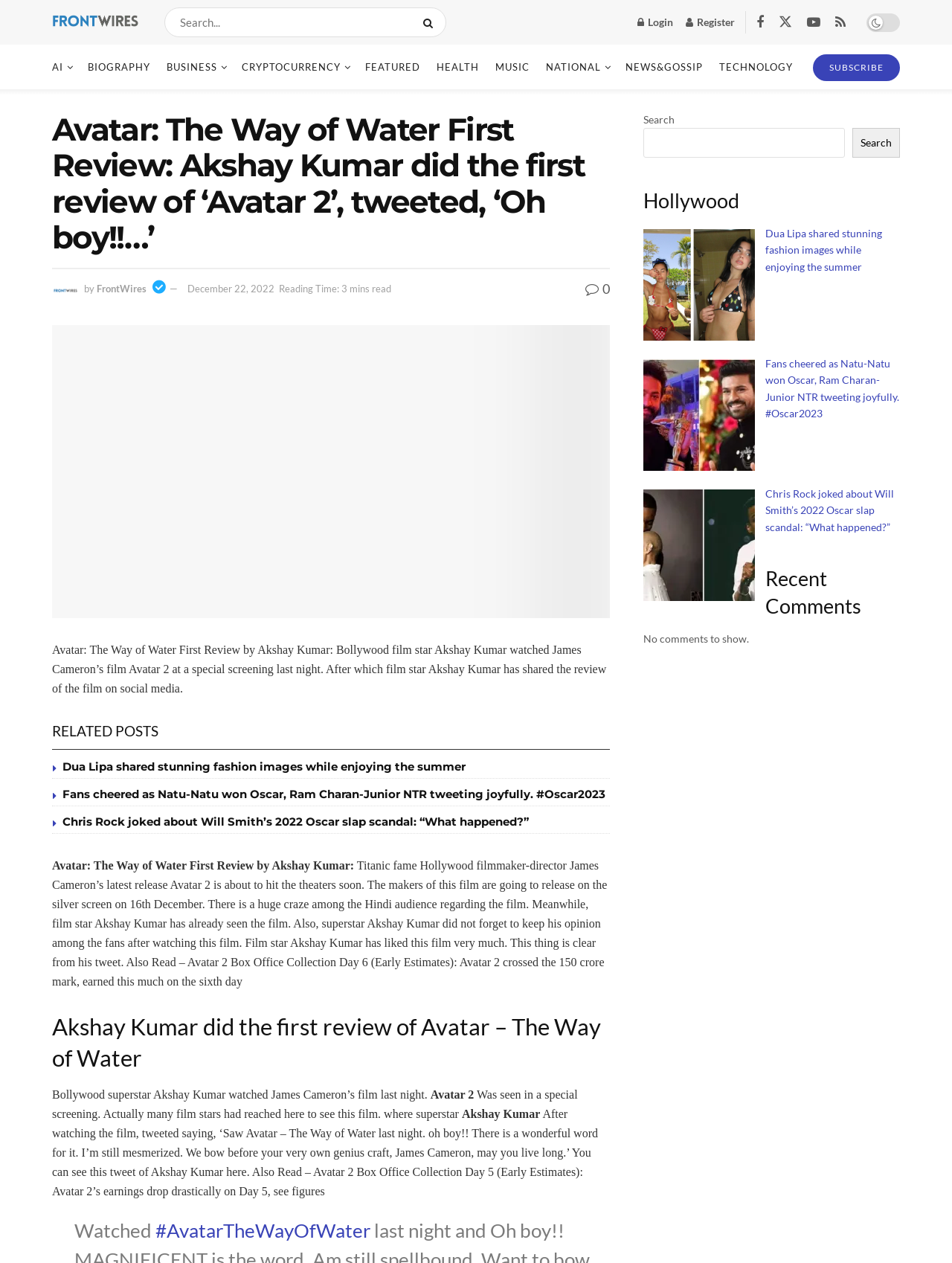Extract the bounding box for the UI element that matches this description: "parent_node: Search name="s"".

[0.676, 0.102, 0.888, 0.125]